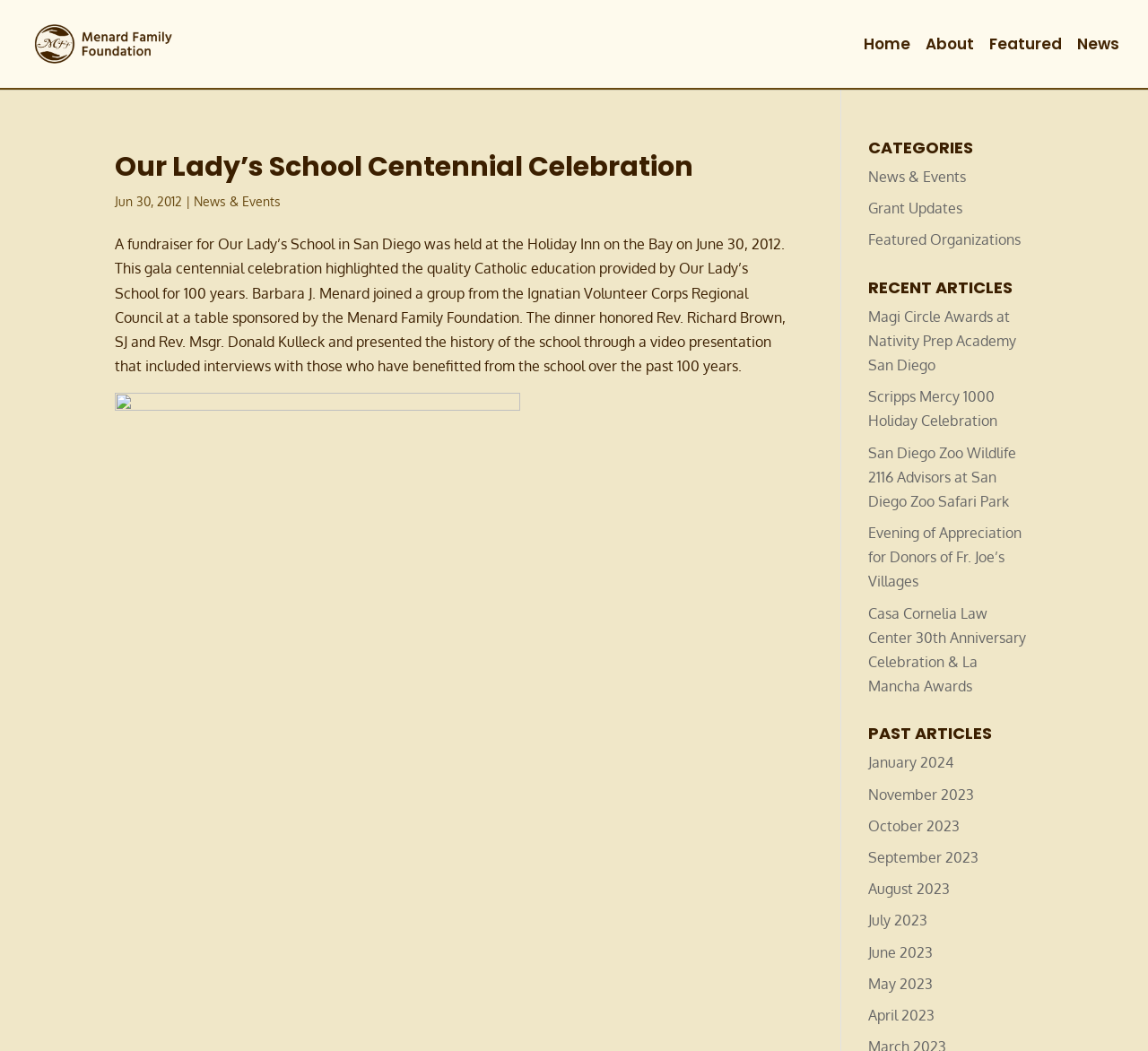Please identify the bounding box coordinates of the element's region that I should click in order to complete the following instruction: "Read the article about Our Lady’s School Centennial Celebration". The bounding box coordinates consist of four float numbers between 0 and 1, i.e., [left, top, right, bottom].

[0.1, 0.133, 0.689, 0.901]